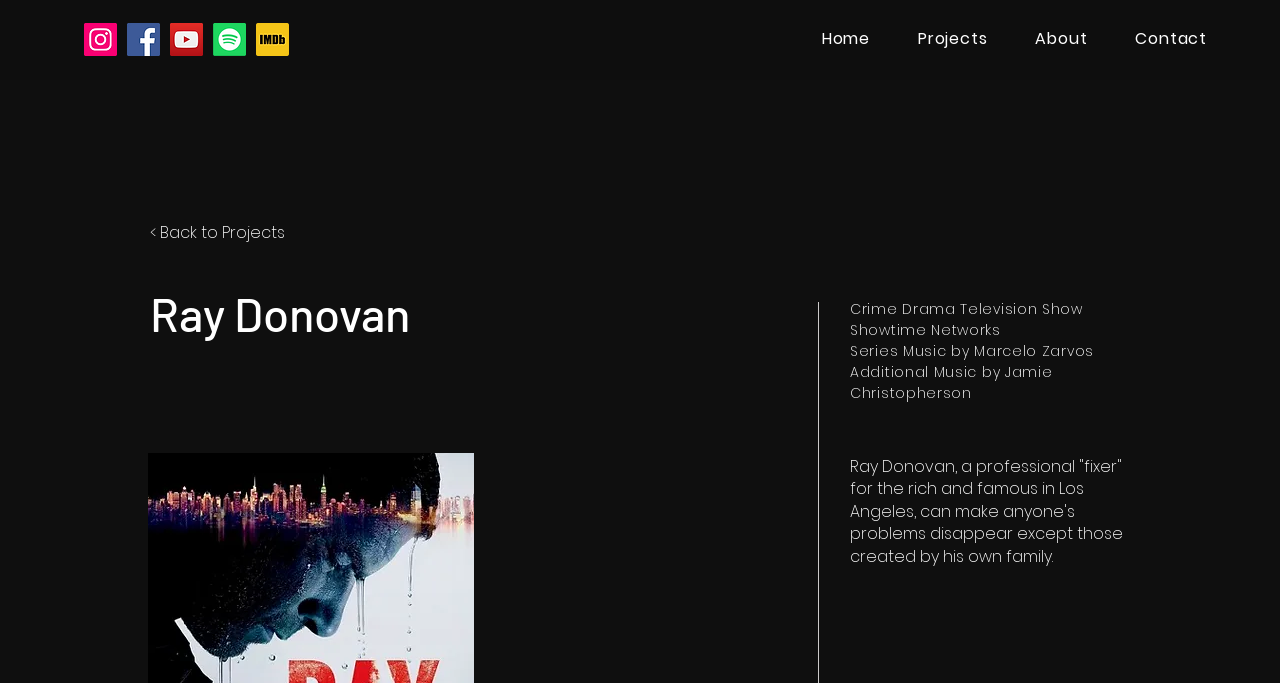Please locate the bounding box coordinates of the element's region that needs to be clicked to follow the instruction: "View Ray Donovan details". The bounding box coordinates should be provided as four float numbers between 0 and 1, i.e., [left, top, right, bottom].

[0.117, 0.417, 0.63, 0.499]